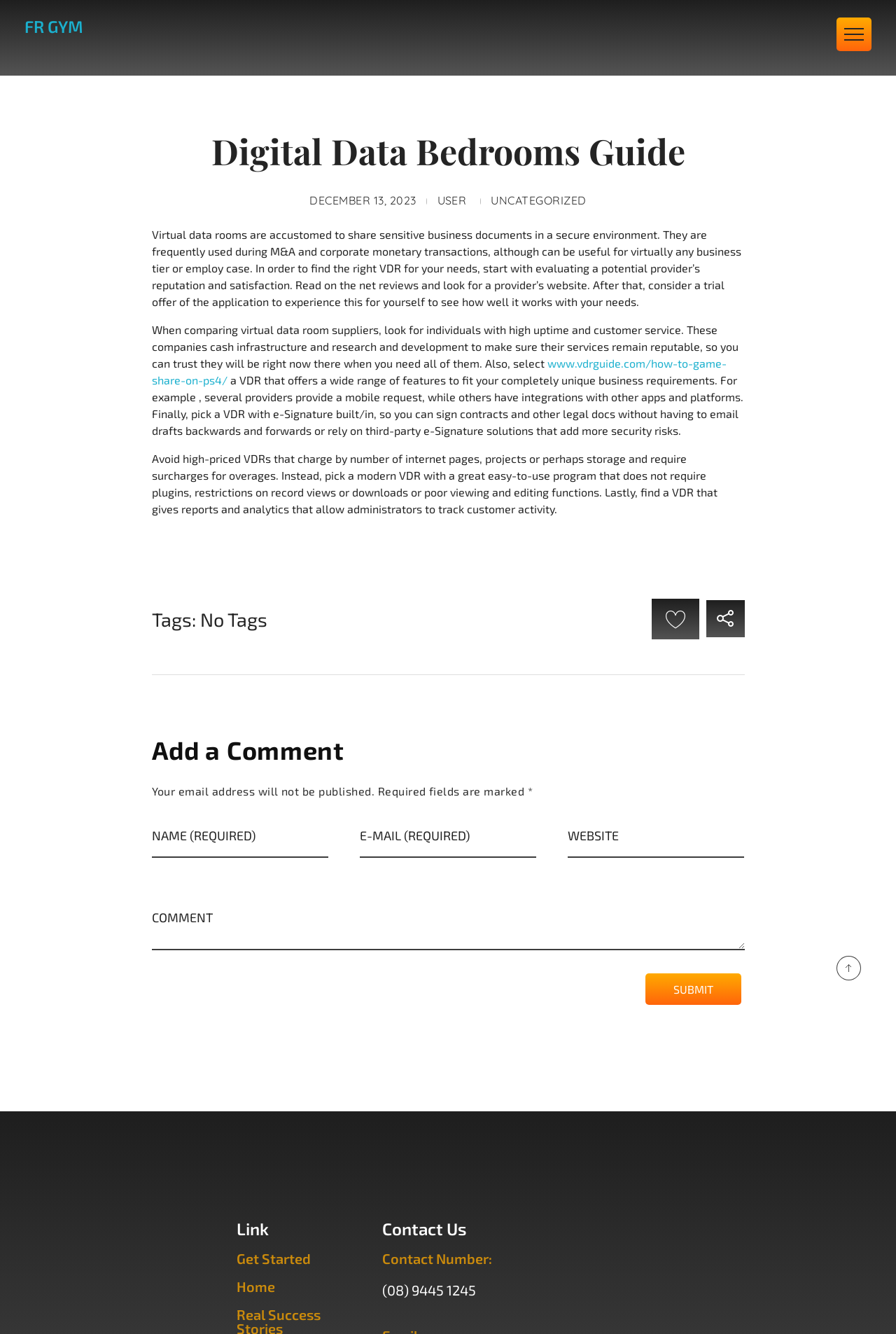Please identify the coordinates of the bounding box for the clickable region that will accomplish this instruction: "Click the 'Get Started' link".

[0.264, 0.937, 0.346, 0.949]